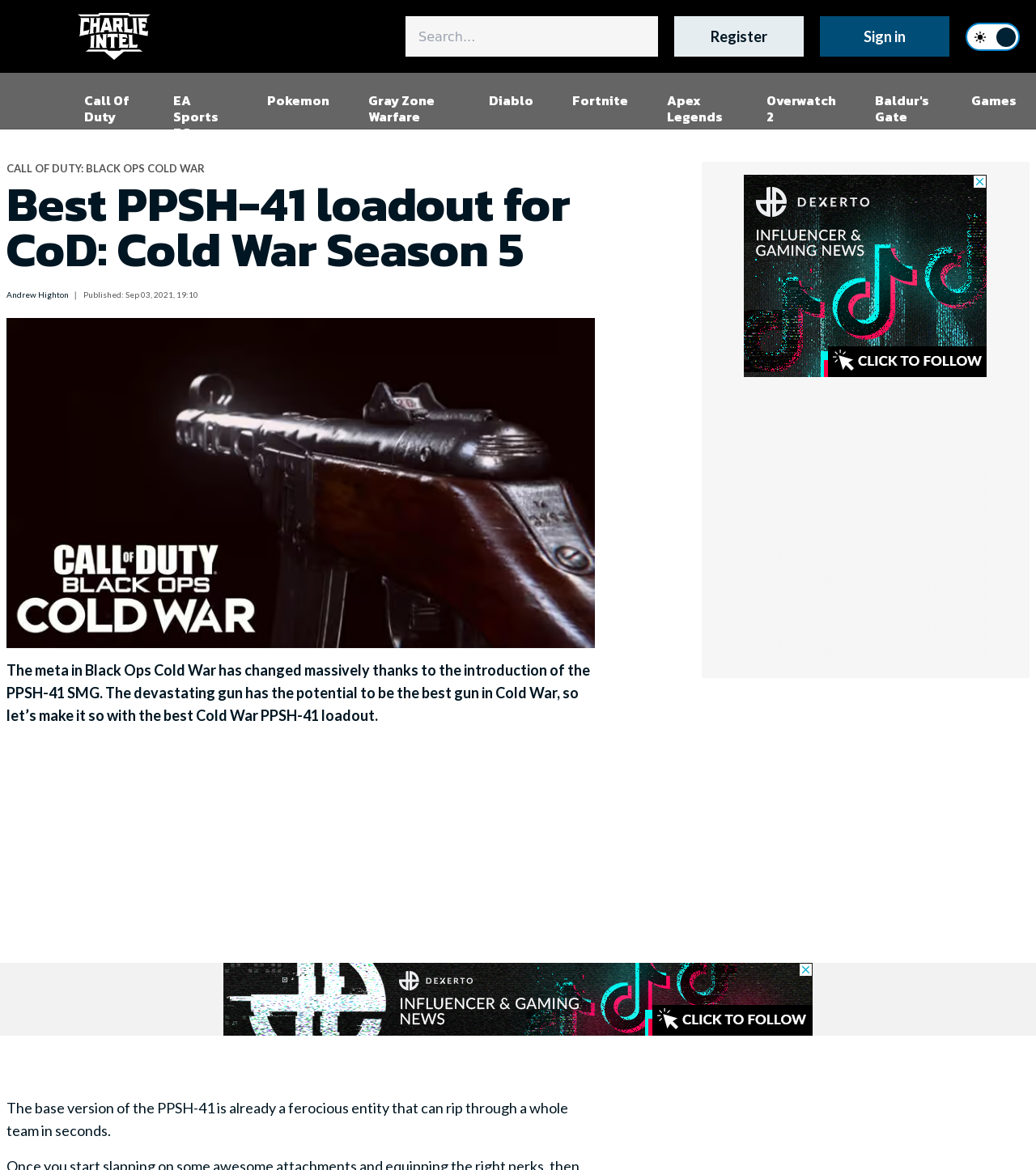Identify the bounding box coordinates of the clickable region to carry out the given instruction: "Search for something".

[0.391, 0.014, 0.635, 0.048]